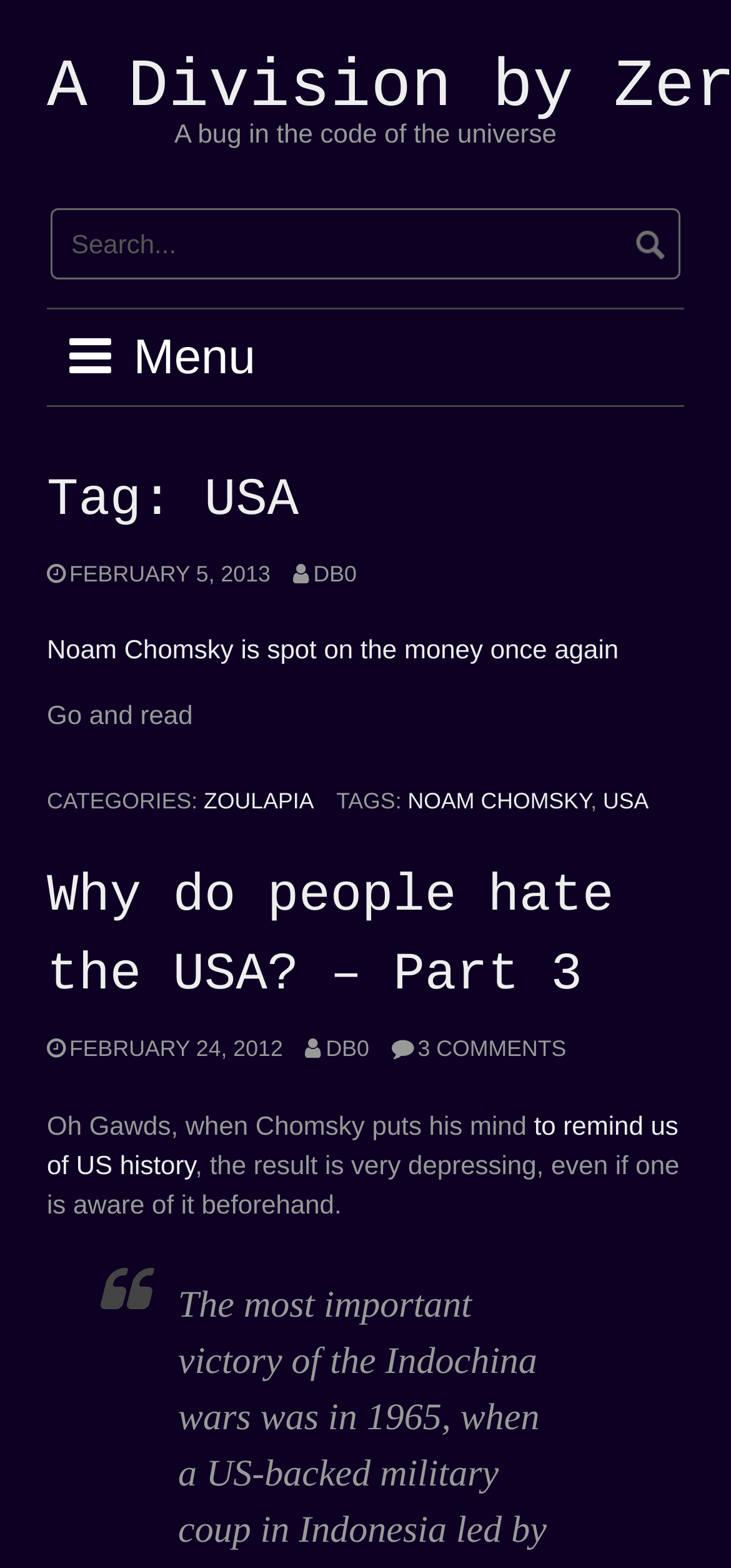What is the tag of the article 'Why do people hate the USA? – Part 3'?
Provide a detailed and well-explained answer to the question.

I found the tag by looking at the footer section of the webpage, where it says 'TAGS:' and lists 'USA' as one of the tags.